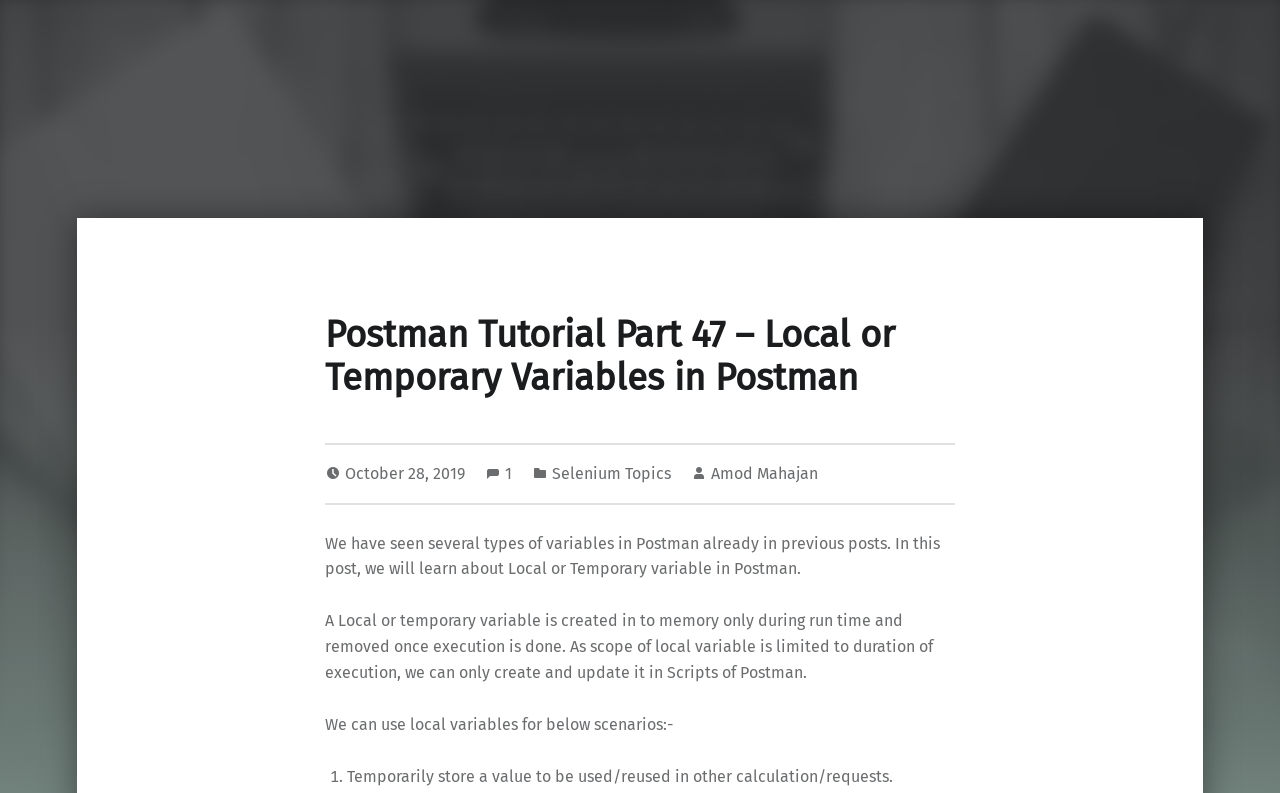What is the main heading displayed on the webpage? Please provide the text.

Postman Tutorial Part 47 – Local or Temporary Variables in Postman